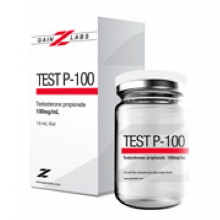Offer a detailed narrative of what is shown in the image.

The image showcases a product called "TEST P-100," which is manufactured by Gainz Labs. It features a clear glass vial containing testosterone propionate at a concentration of 100 mg/mL, presented alongside its packaging. The box is prominently labeled with "TEST P-100," indicating its identity clearly. This product is designed for individuals seeking testosterone supplementation, often utilized in hormone therapies or bodybuilding routines. The vial's transparent nature underscores the high-quality formulation within, while the sleek design of the packaging reflects a modern aesthetic tailored for the health and fitness industry. The entire presentation emphasizes both functionality and professional branding in the realm of performance enhancement products.